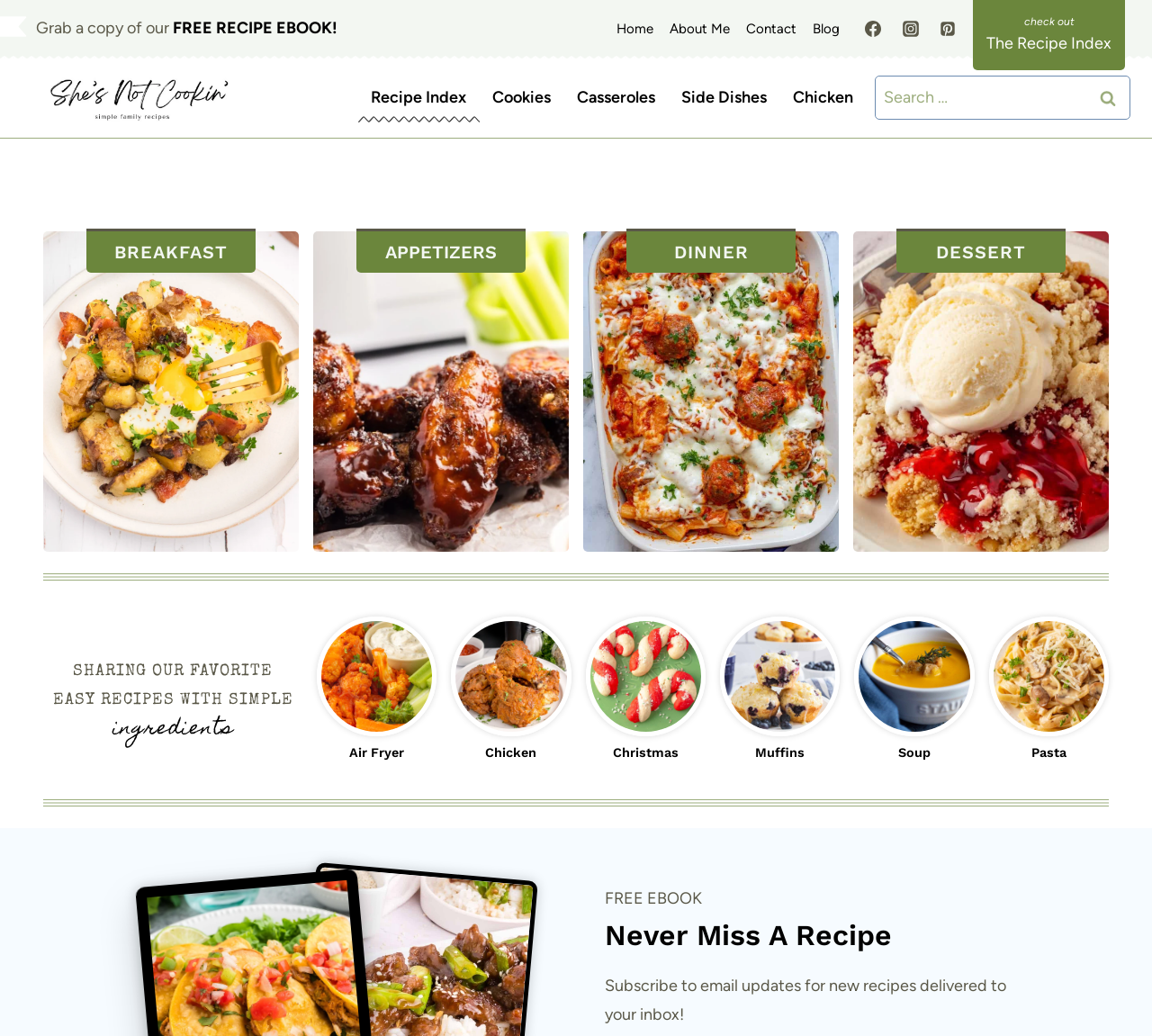What is the website's primary navigation menu? Examine the screenshot and reply using just one word or a brief phrase.

Recipe Index, Cookies, Casseroles, Side Dishes, Chicken